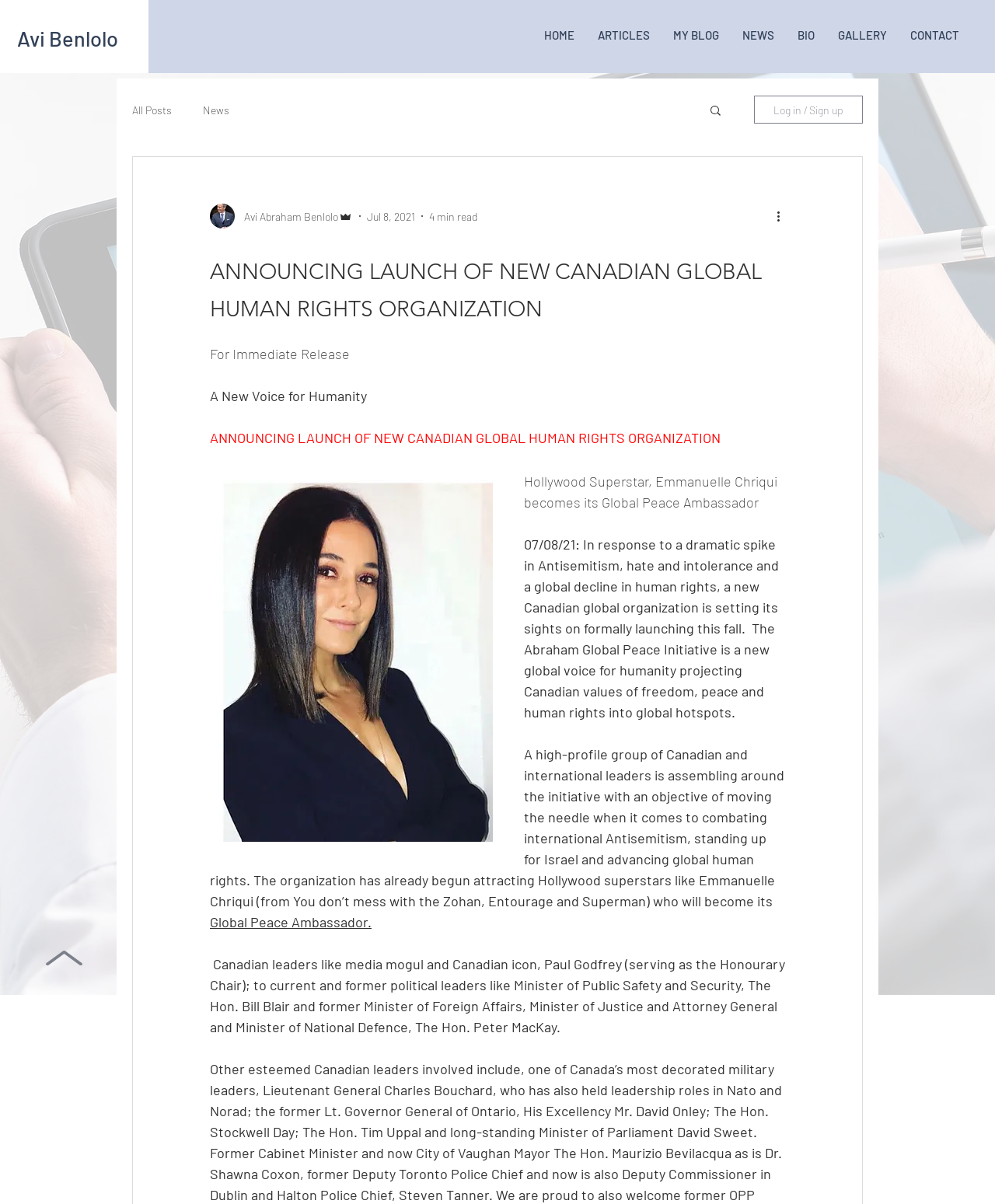Detail the webpage's structure and highlights in your description.

The webpage appears to be an announcement page for a new Canadian global human rights organization. At the top, there is a navigation menu with links to "HOME", "ARTICLES", "MY BLOG", "NEWS", "BIO", "GALLERY", and "CONTACT". Below this menu, there is a prominent heading that reads "ANNOUNCING LAUNCH OF NEW CANADIAN GLOBAL HUMAN RIGHTS ORGANIZATION".

To the left of the heading, there is a writer's picture and some text that reads "Avi Abraham Benlolo" and "Admin". Below this, there is a date "Jul 8, 2021" and a "4 min read" indicator.

The main content of the page is a press release-style article that announces the launch of the organization. The article is divided into several paragraphs, with the first paragraph stating that the organization is a response to a dramatic spike in Antisemitism, hate, and intolerance, and a global decline in human rights. The article also mentions that Hollywood superstar Emmanuelle Chriqui has become the organization's Global Peace Ambassador.

There are several images on the page, including a search icon, a login/signup button, and a "More actions" button. At the bottom of the page, there is a link to an unknown destination.

Overall, the page appears to be a formal announcement of a new organization, with a focus on human rights and a prominent mention of its Global Peace Ambassador.